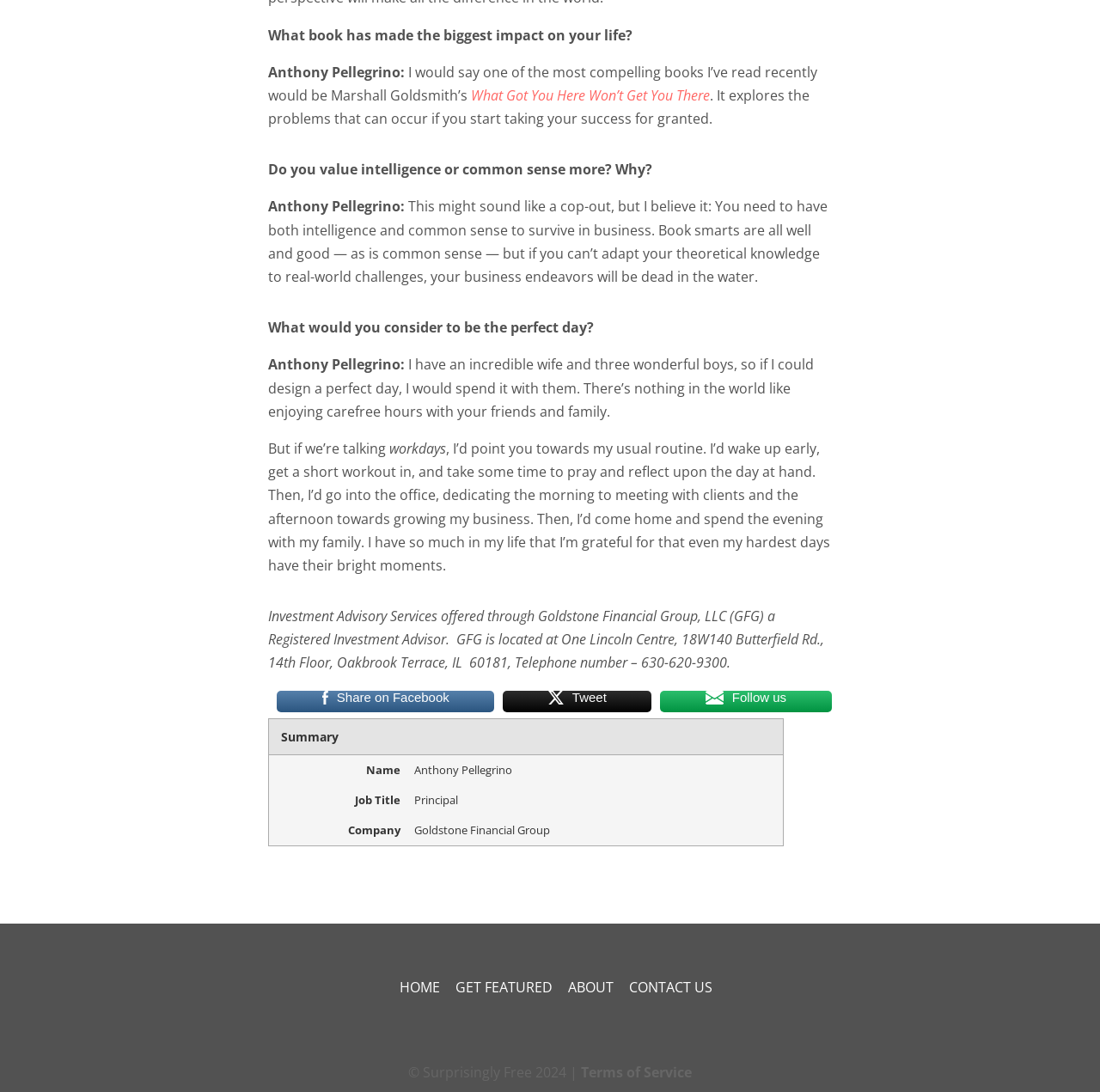Determine the bounding box coordinates for the area that needs to be clicked to fulfill this task: "Click on the 'Terms of Service' link". The coordinates must be given as four float numbers between 0 and 1, i.e., [left, top, right, bottom].

[0.528, 0.973, 0.629, 0.99]